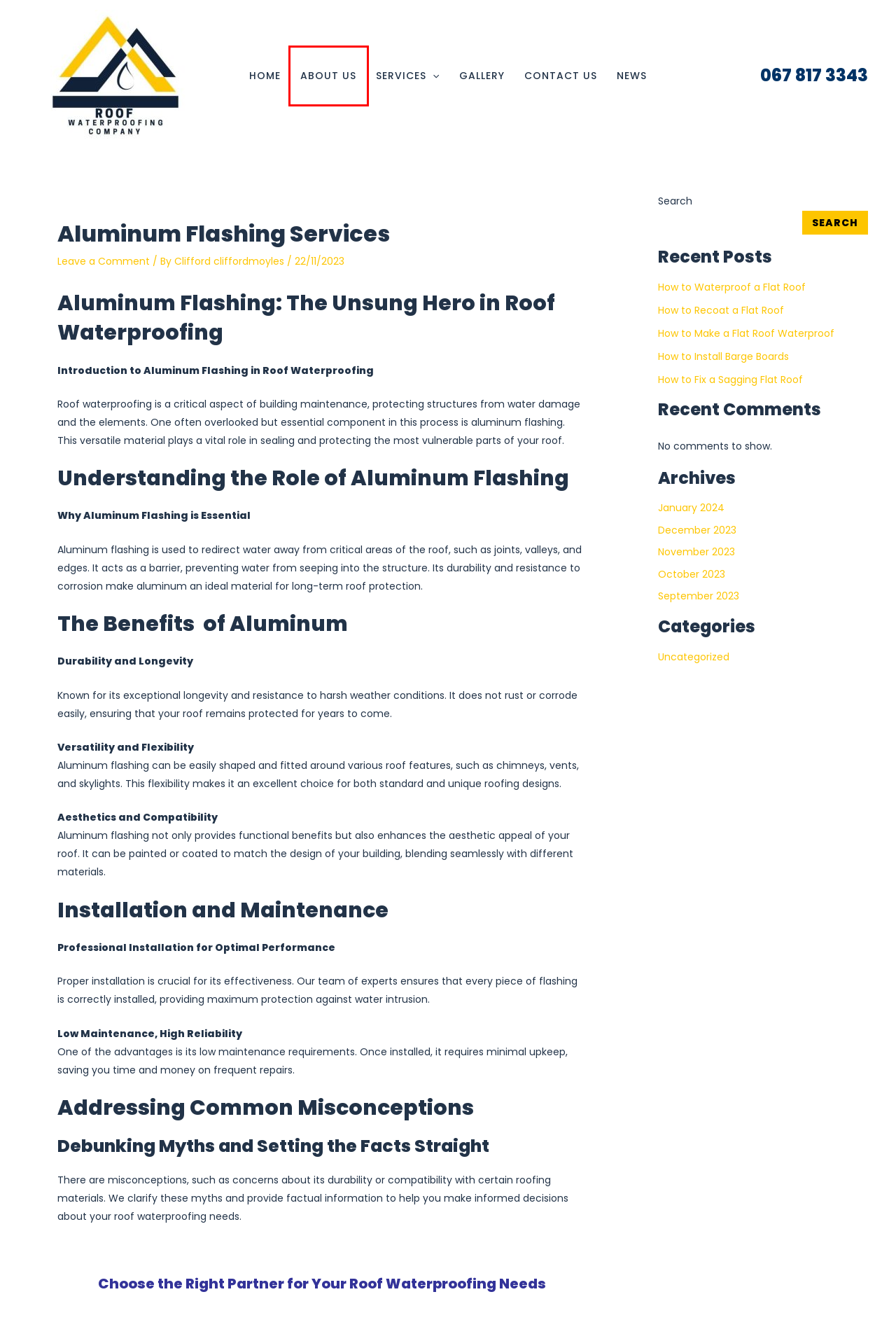Analyze the screenshot of a webpage that features a red rectangle bounding box. Pick the webpage description that best matches the new webpage you would see after clicking on the element within the red bounding box. Here are the candidates:
A. Home - Roof Waterproofing Company
B. How to Fix a Sagging Flat Roof - Roof Waterproofing Company
C. How to Waterproof a Flat Roof - Roof Waterproofing Company
D. Gallery - Roof Waterproofing Company
E. About us - Roof Waterproofing Company
F. Clifford cliffordmoyles, Author at Roof Waterproofing Company
G. How to Recoat a Flat Roof - Roof Waterproofing Company
H. How to Make a Flat Roof Waterproof - Roof Waterproofing Company

E